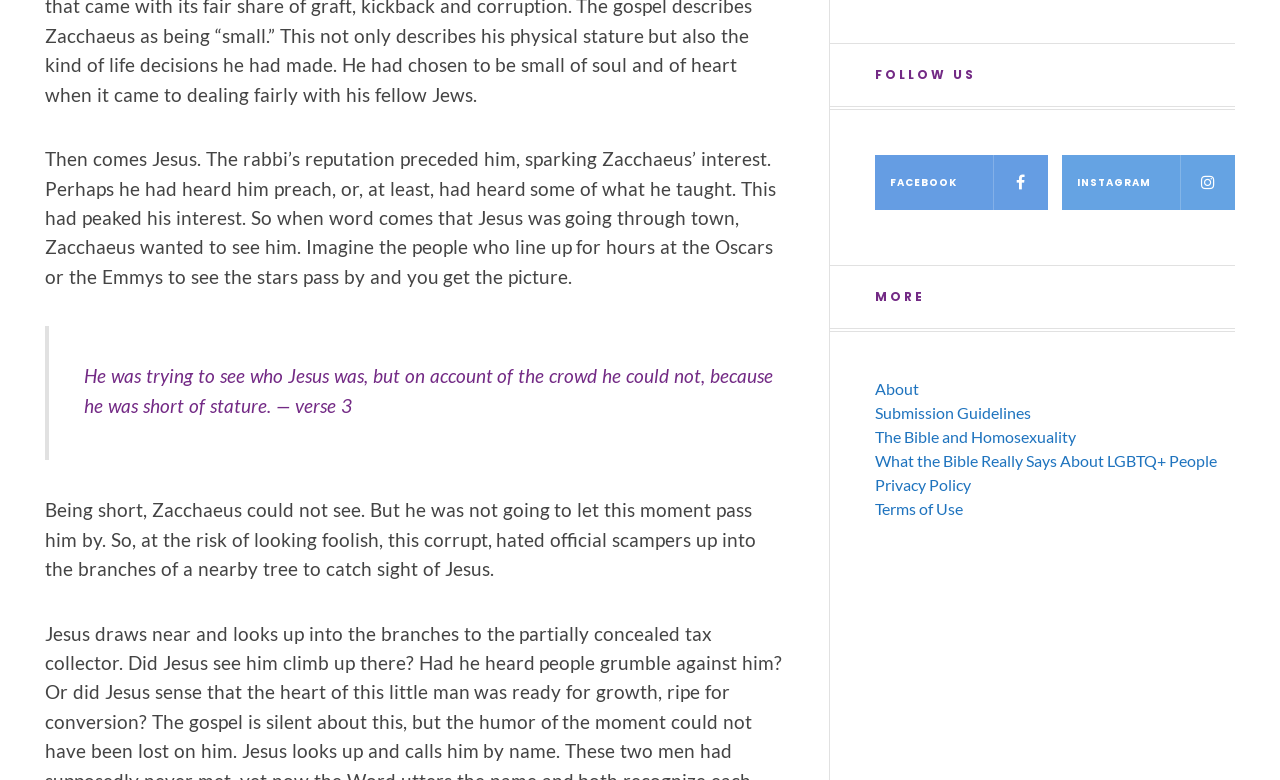Determine the bounding box coordinates of the region that needs to be clicked to achieve the task: "Check out Instagram".

[0.83, 0.225, 0.965, 0.295]